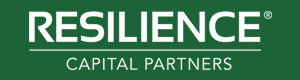Provide a thorough description of the image.

The image showcases the logo of Resilience Capital Partners, prominently displayed in a sleek, modern font. The word "RESILIENCE" is bold and capitalized, conveying strength and stability, while "CAPITAL PARTNERS" appears underneath in a slightly smaller size, reinforcing the company's commitment to investment and partnership. The logo is set against a rich green background, symbolizing growth and prosperity, which aligns with the firm's focus on acquiring and managing companies in the digital data infrastructure sector. This branding reflects Resilience Capital Partners’ mission and strategic vision in a competitive business landscape.